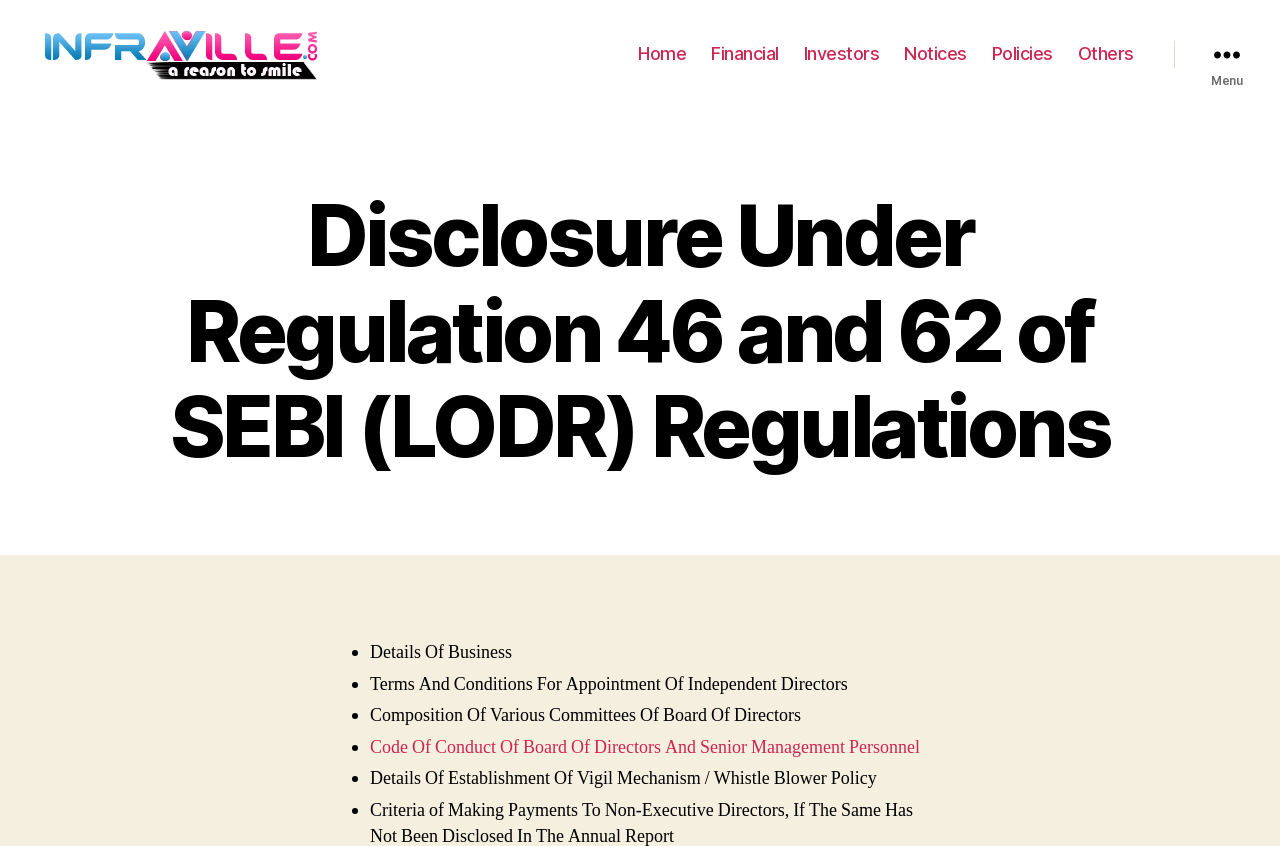How many links are there in the navigation menu?
Using the image, give a concise answer in the form of a single word or short phrase.

6